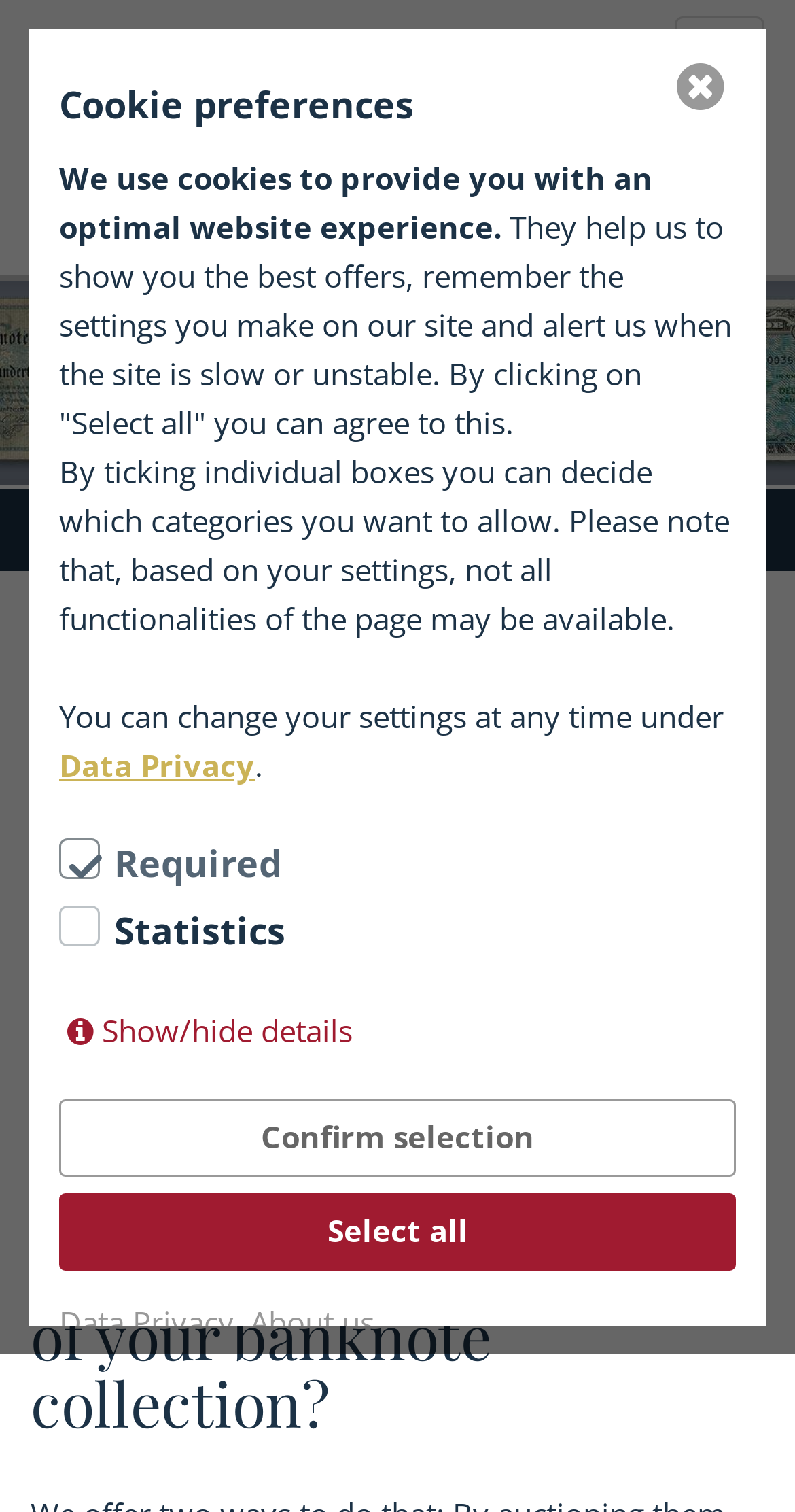Offer a comprehensive description of the webpage’s content and structure.

This webpage is about banknotes, with a focus on selling banknote collections. At the top left, there is a logo of Rhenumis by Dr. Reinhard Fischer, accompanied by a link to the logo. Next to the logo, there are navigation links, including "Home", "Acquisition", and "Banknotes", which is the current page.

Below the navigation links, there is a heading that reads "Sale of your banknote or bill collection", followed by another heading that asks "You want to sell part or all of your banknote collection?" These headings are positioned at the top center of the page.

On the top right, there is a button to toggle navigation. Below the navigation button, there is a section about cookie preferences, which includes several paragraphs of text explaining the use of cookies on the website. This section is positioned at the top right of the page.

Further down, there are several links and checkboxes related to data privacy and statistics. These elements are positioned at the center of the page. There are also links to "Show/hide details", "Confirm selection", and "Select all" in this section.

At the bottom of the page, there are links to "Data Privacy" and "About us", positioned at the center. On the top right corner, there is a small icon with a link.